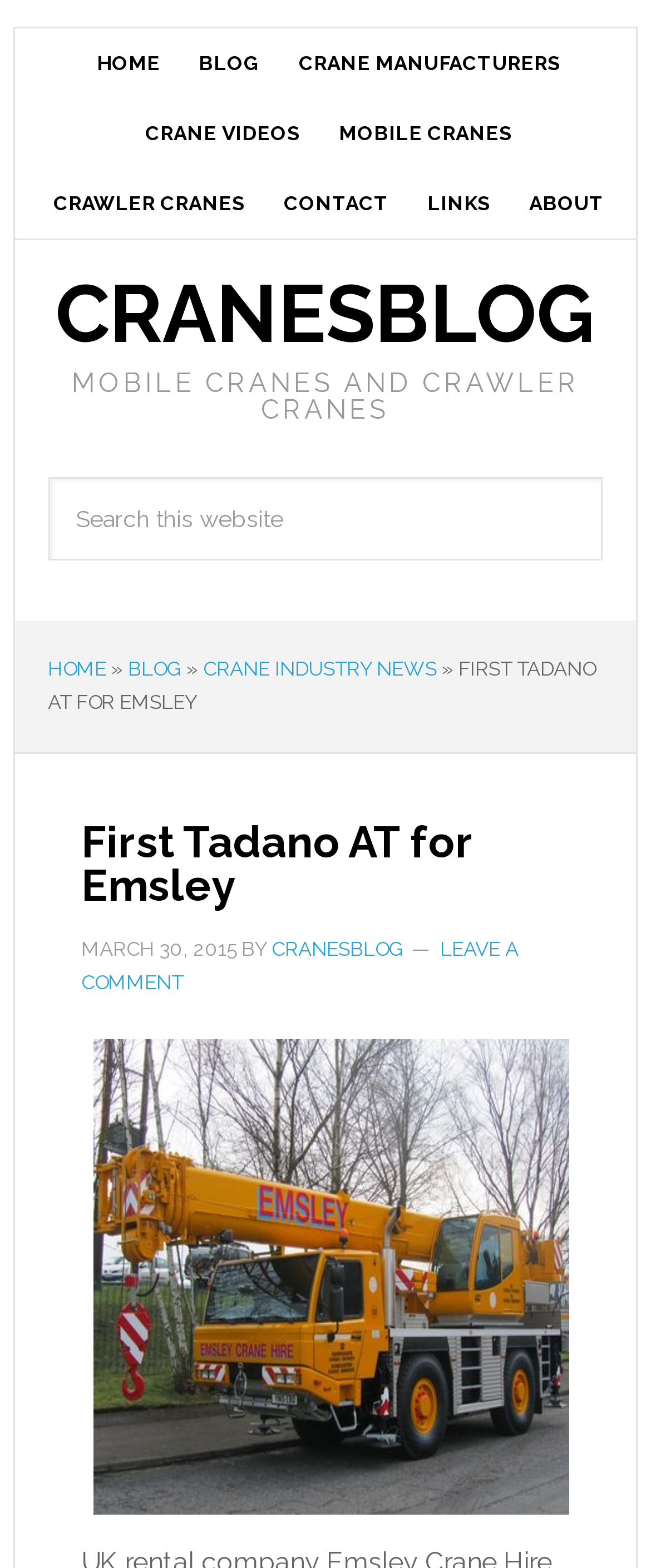How many links are present in the navigation section?
Please look at the screenshot and answer in one word or a short phrase.

9